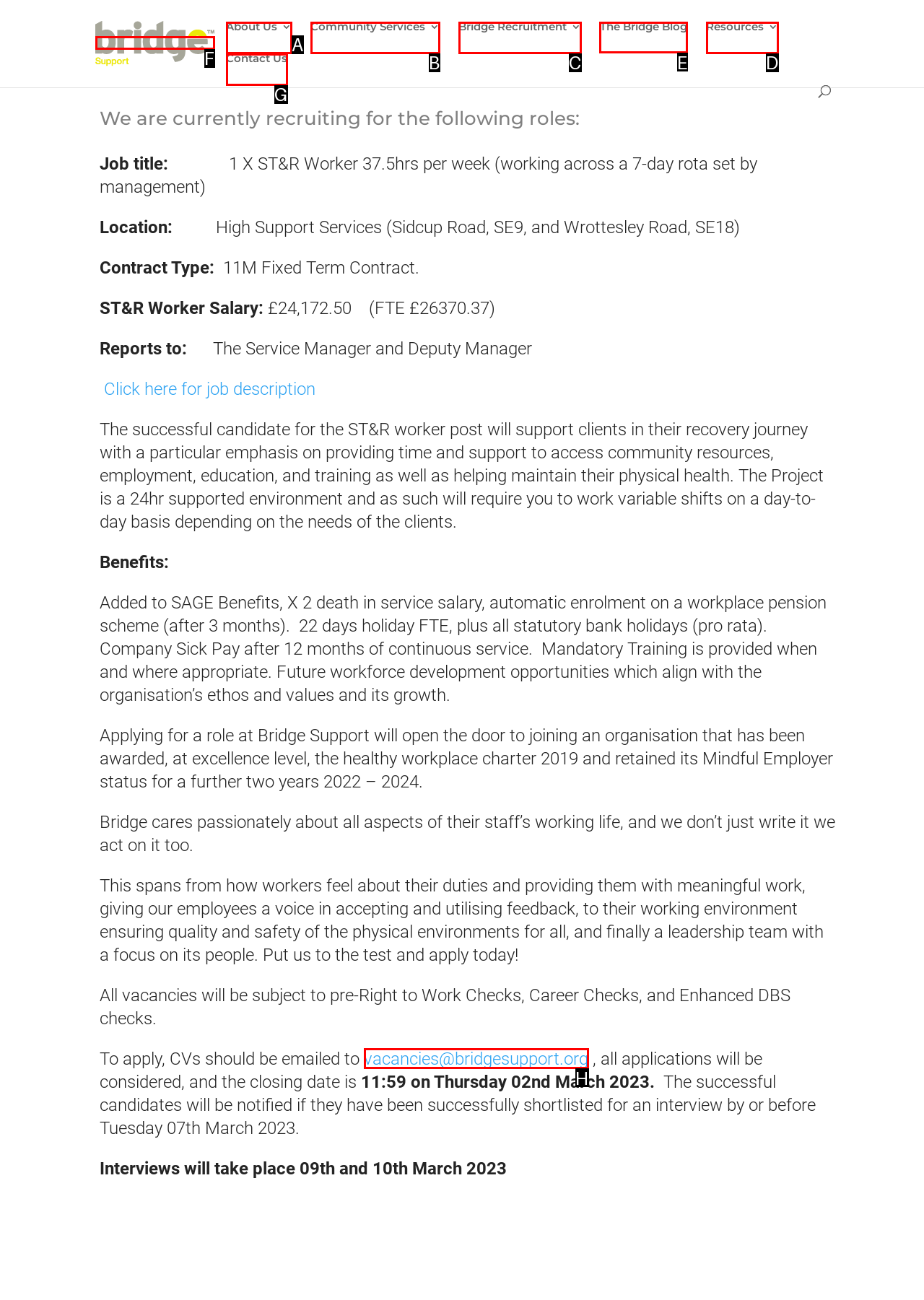Among the marked elements in the screenshot, which letter corresponds to the UI element needed for the task: Read the Bridge Blog?

E